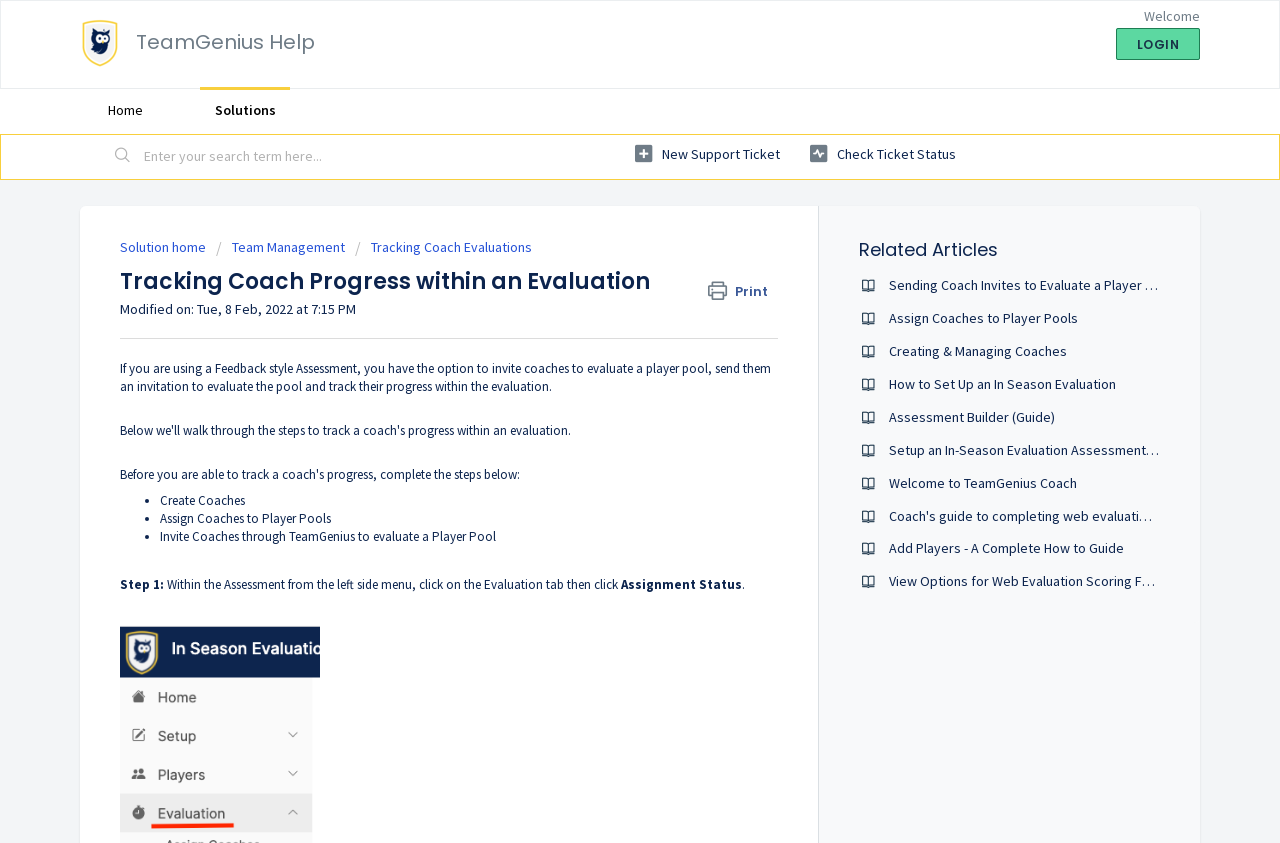Show me the bounding box coordinates of the clickable region to achieve the task as per the instruction: "Print the page".

[0.553, 0.331, 0.608, 0.362]